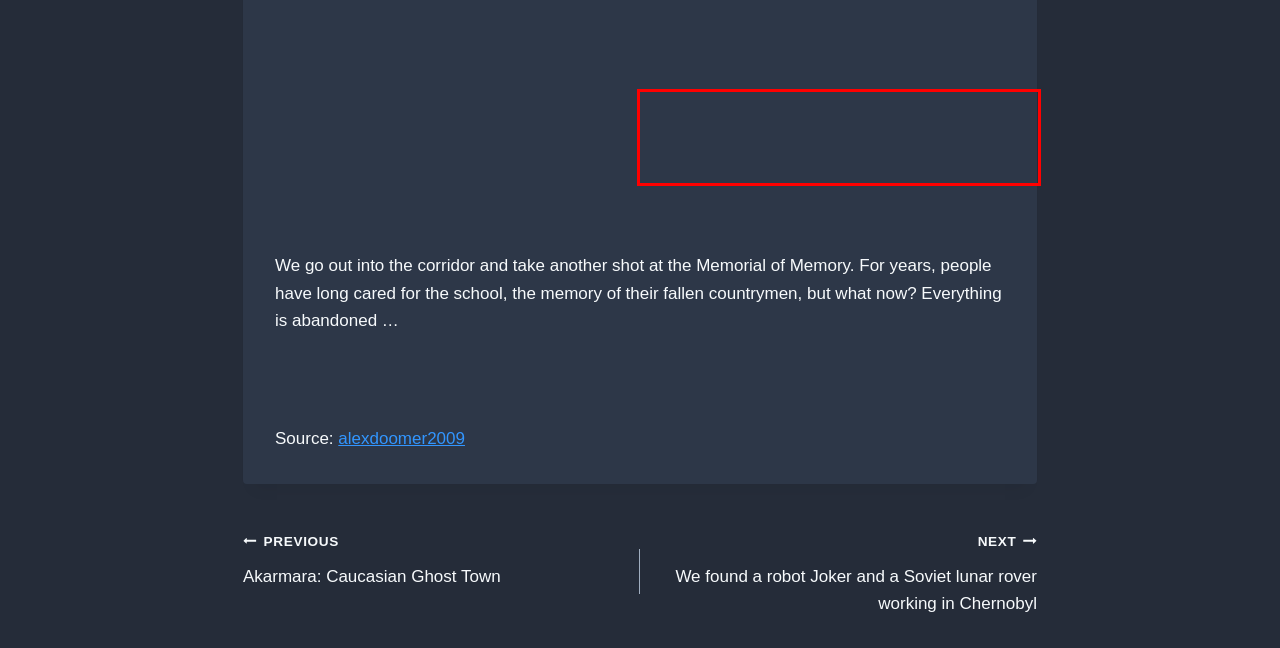You have a screenshot of a webpage with a red bounding box highlighting a UI element. Your task is to select the best webpage description that corresponds to the new webpage after clicking the element. Here are the descriptions:
A. Military Archives ⋆ Russian Urban Exploration
B. Russian Urban Exploration ⋆
C. We found a robot Joker and a Soviet lunar rover working in Chernobyl ⋆ Russian Urban Exploration
D. Four days in the Chernobyl Exclusion Zone ⋆ Russian Urban Exploration
E. A derelict Russian police station ⋆ Russian Urban Exploration
F. Derelict palace with the famed "Tsar Bath" ⋆ Russian Urban Exploration
G. Deserted "Stalingrad" movie set ⋆ Russian Urban Exploration
H. Urban Archives ⋆ Russian Urban Exploration

C